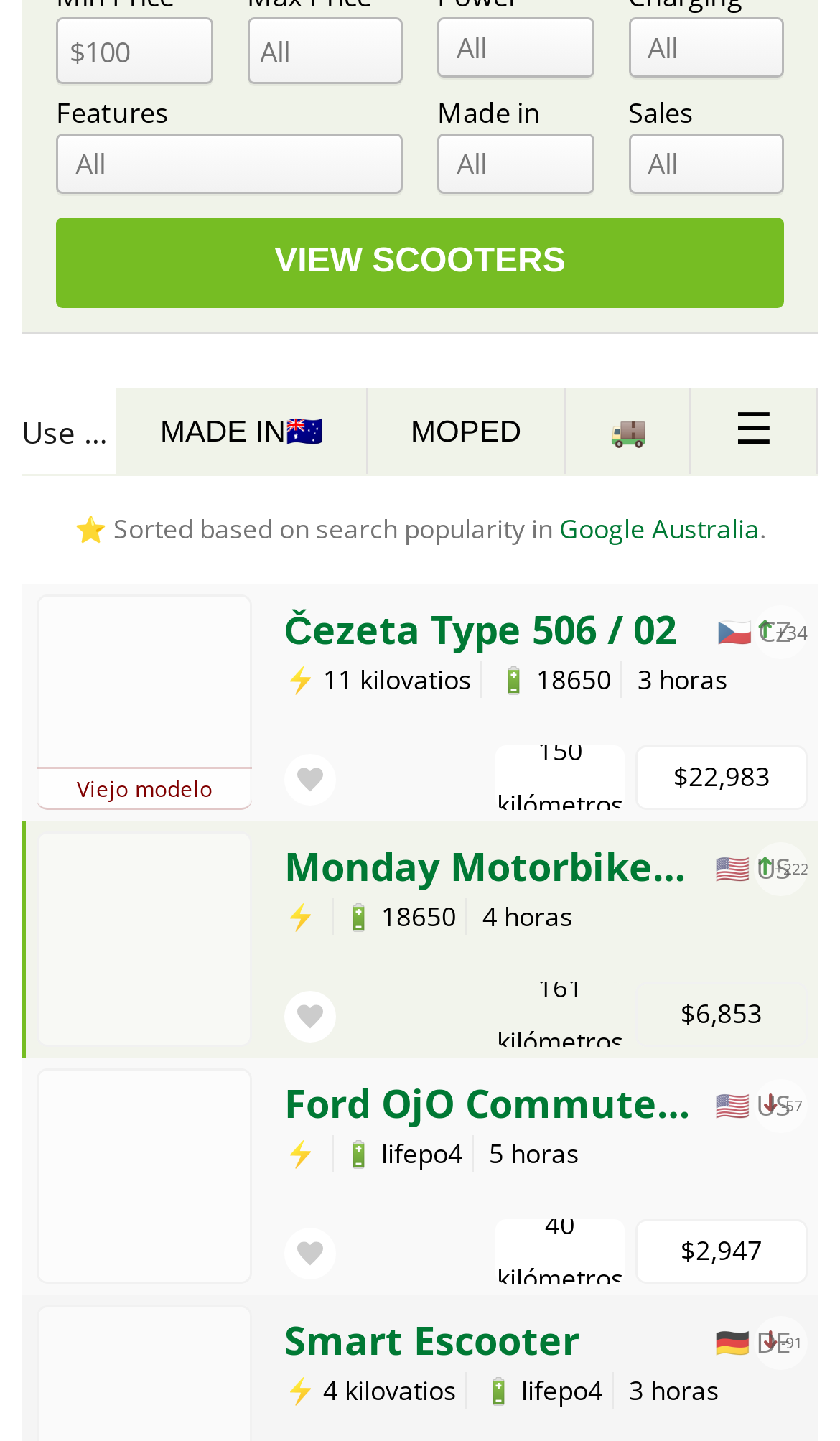Determine the bounding box coordinates for the area that should be clicked to carry out the following instruction: "Add to favorites".

[0.338, 0.523, 0.4, 0.559]